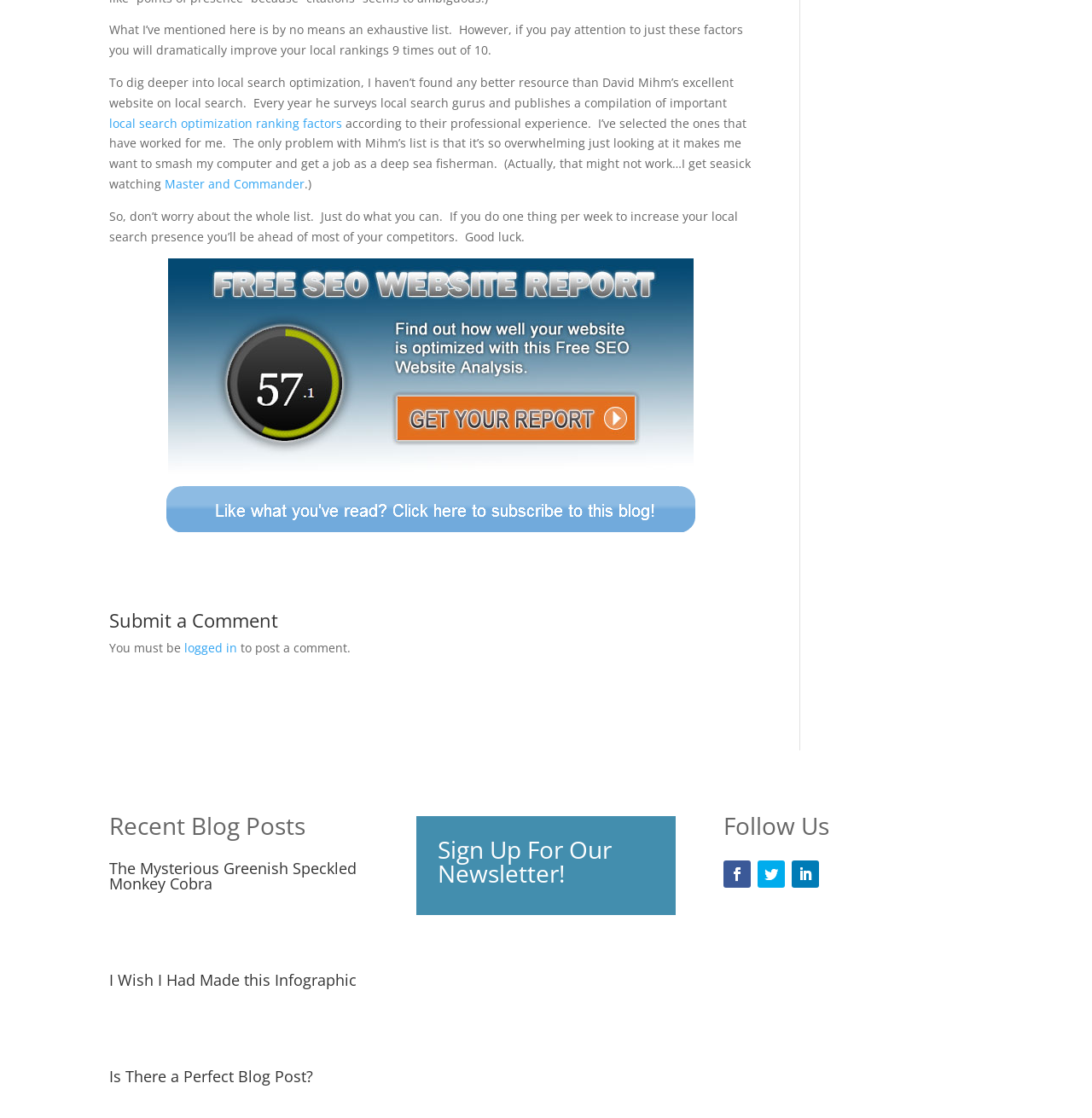What is the author's attitude towards David Mihm's list?
Based on the visual, give a brief answer using one word or a short phrase.

Overwhelmed